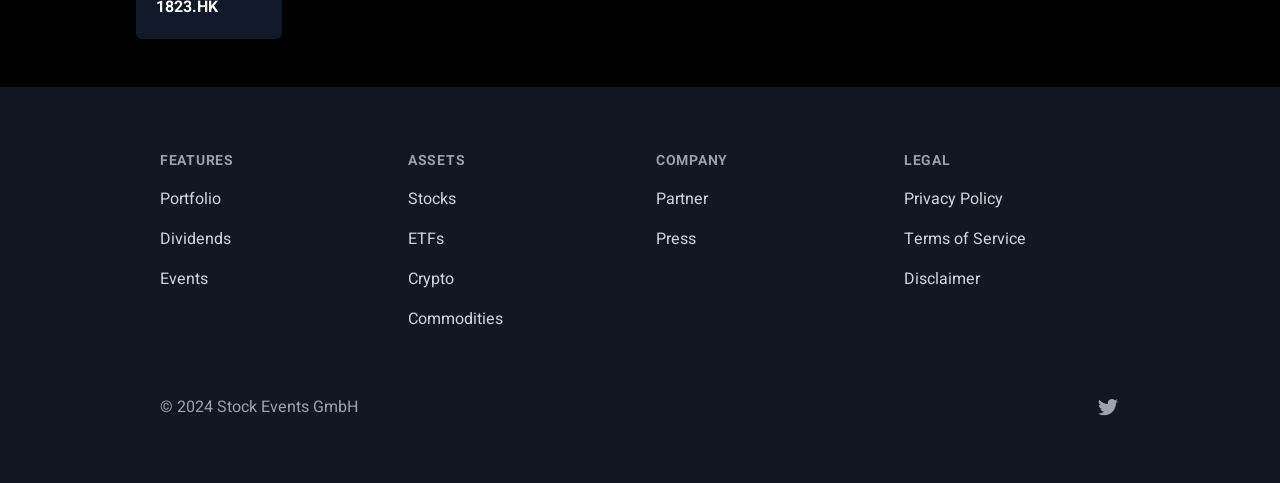Identify the bounding box of the UI element that matches this description: "Privacy Policy".

[0.706, 0.387, 0.784, 0.437]